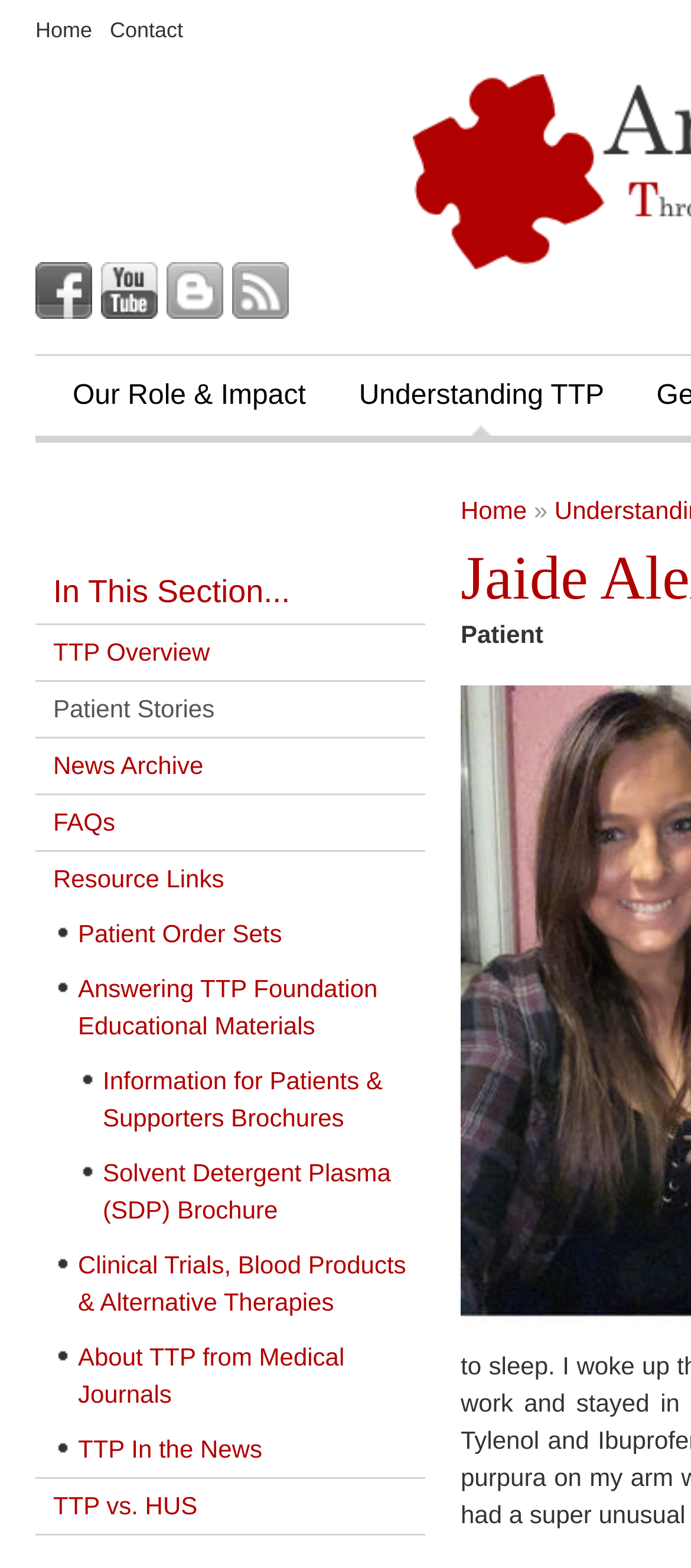Provide a comprehensive caption for the webpage.

The webpage is about Jaide Alexyn and the Answering TTP Foundation. At the top, there is a navigation link "Jump to navigation" followed by a row of links, including "Home", "Contact", and social media links to Facebook, Youtube, and Blog. 

Below the navigation links, there is a main menu section with a heading "Main menu". This section contains links to "Our Role & Impact" and "Understanding TTP". 

The "Understanding TTP" section is further divided into subsections, including "TTP Overview", "Patient Stories", "News Archive", "FAQs", "Resource Links", and more. These links are arranged in a vertical column, with the "TTP Overview" link at the top and the "TTP vs. HUS" link at the bottom. 

There are also links to educational materials, brochures, and clinical trials information. The webpage appears to be a resource hub for people seeking information about the Answering TTP Foundation and Thrombotic Thrombocytopenic Purpura (TTP).